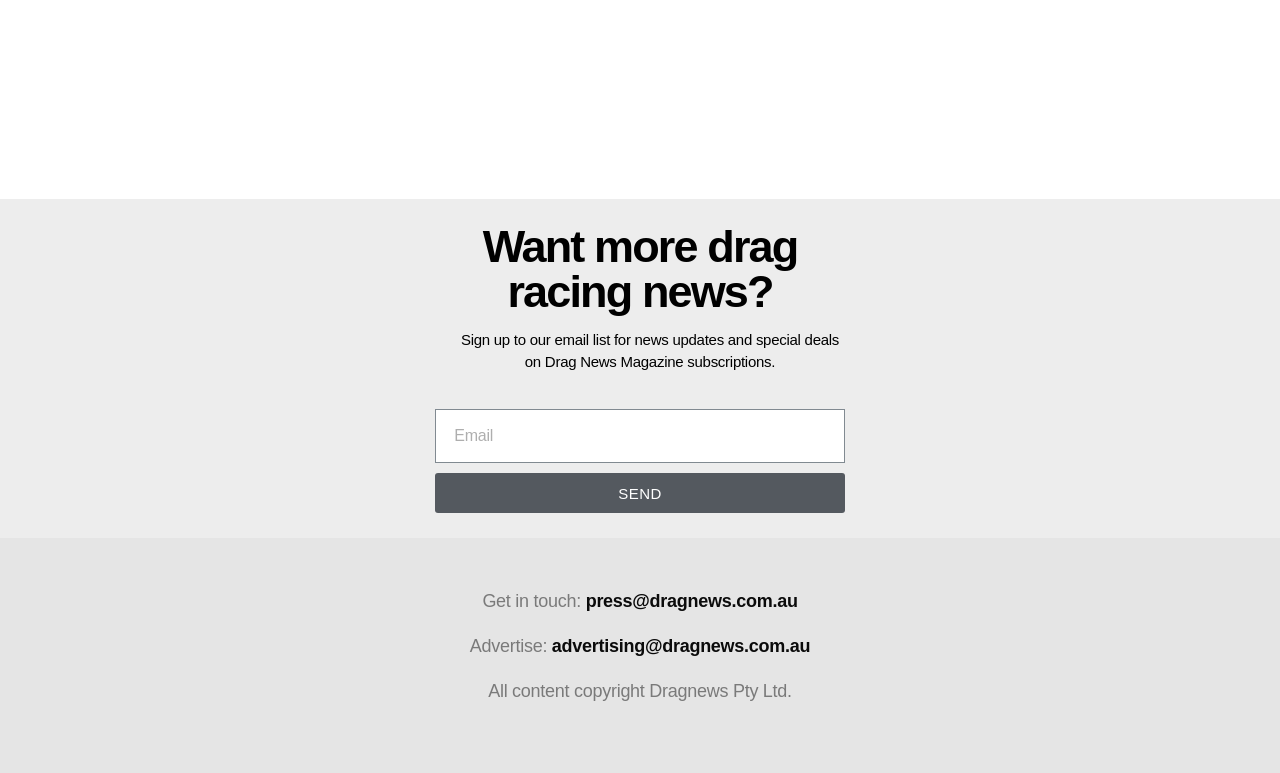Given the content of the image, can you provide a detailed answer to the question?
How can I contact the website for press inquiries?

The link 'press@dragnews.com.au' is located below the text 'Get in touch:' and is likely the contact email for press inquiries on the website.